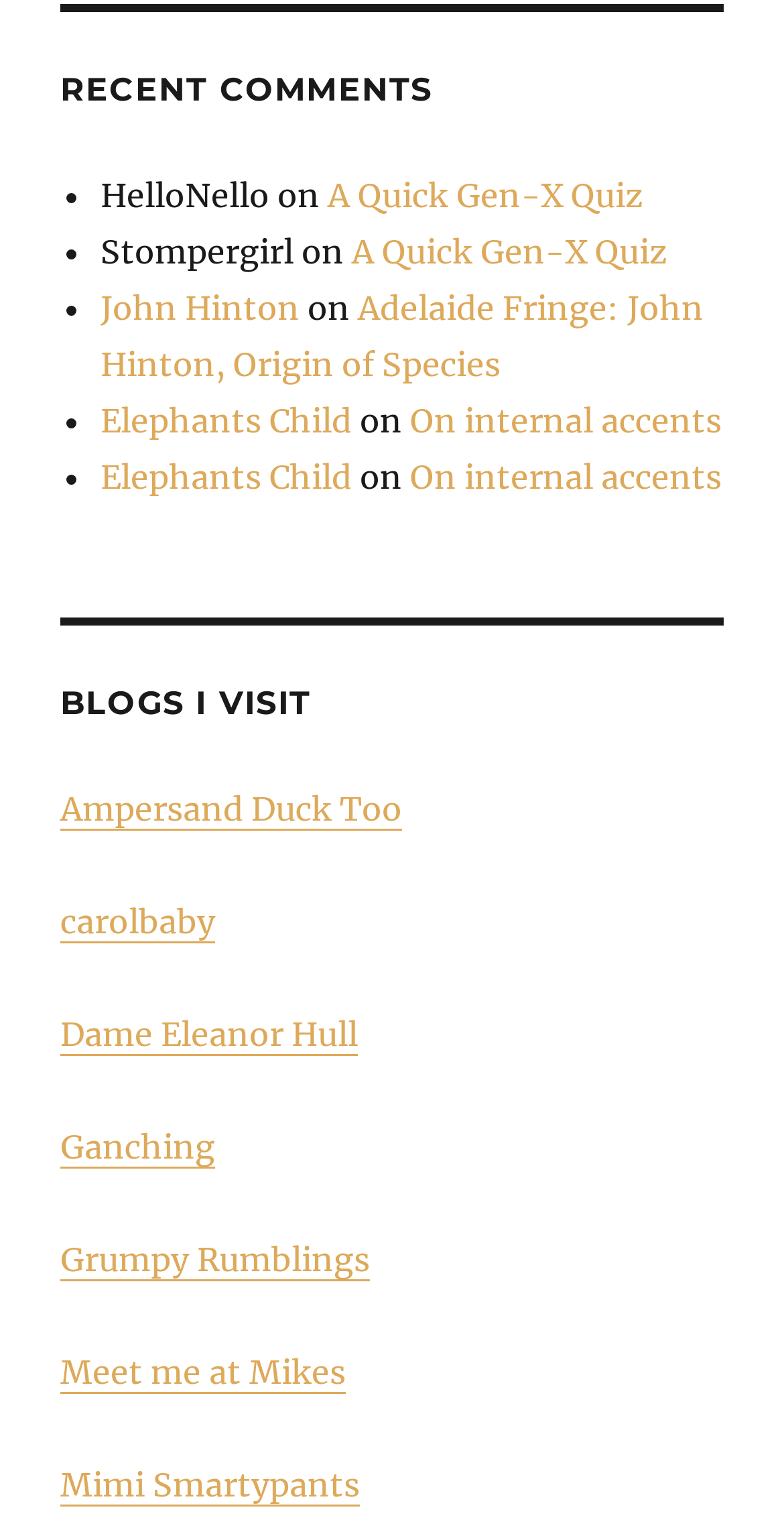How many comments are listed in the 'RECENT COMMENTS' section?
Please answer the question as detailed as possible based on the image.

The 'RECENT COMMENTS' section has 5 list items, each representing a different comment, which are listed vertically.